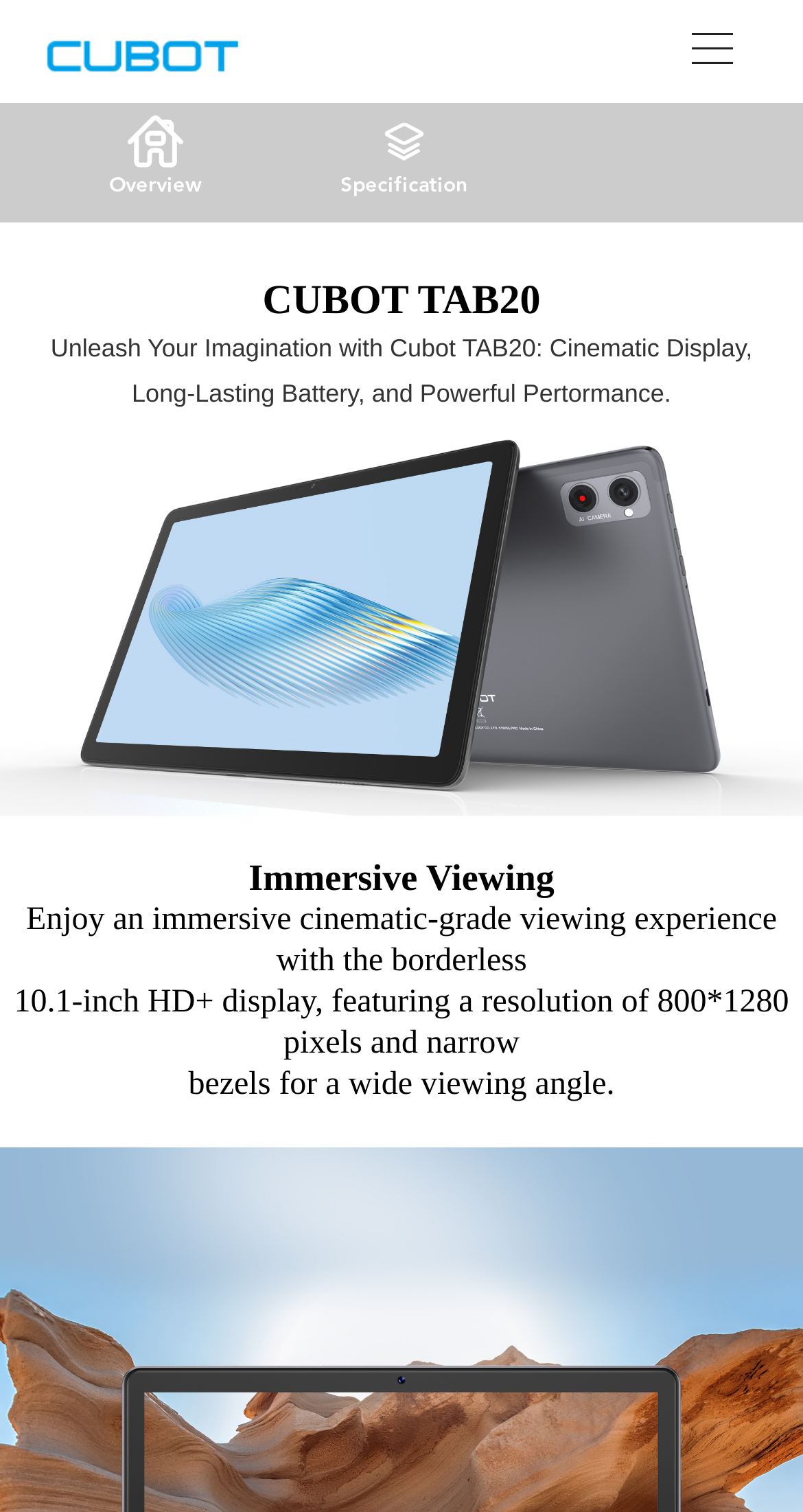Use one word or a short phrase to answer the question provided: 
What is the name of the product?

Cubot TAB20